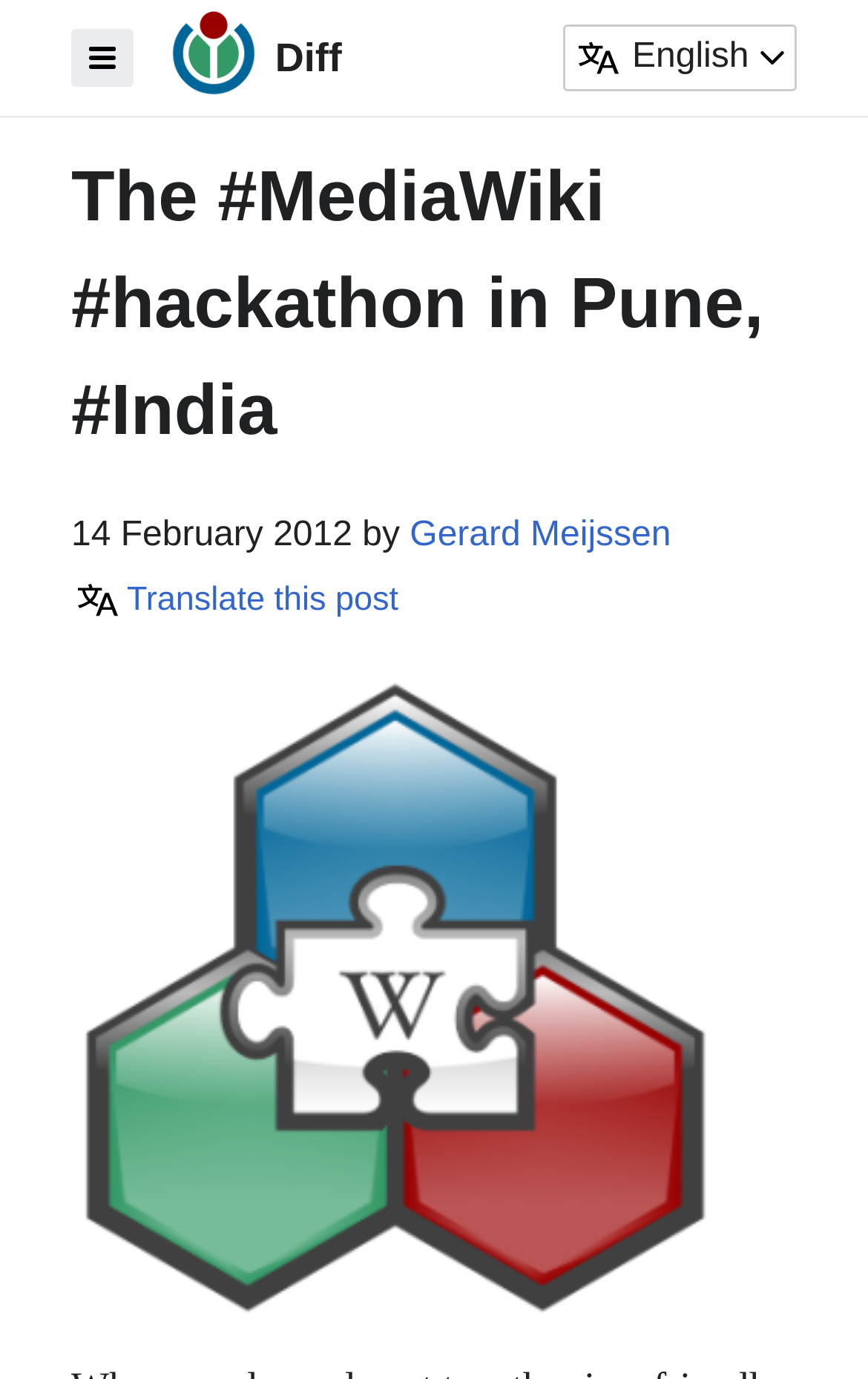Determine the bounding box of the UI component based on this description: "Translate this post". The bounding box coordinates should be four float values between 0 and 1, i.e., [left, top, right, bottom].

[0.082, 0.422, 0.459, 0.449]